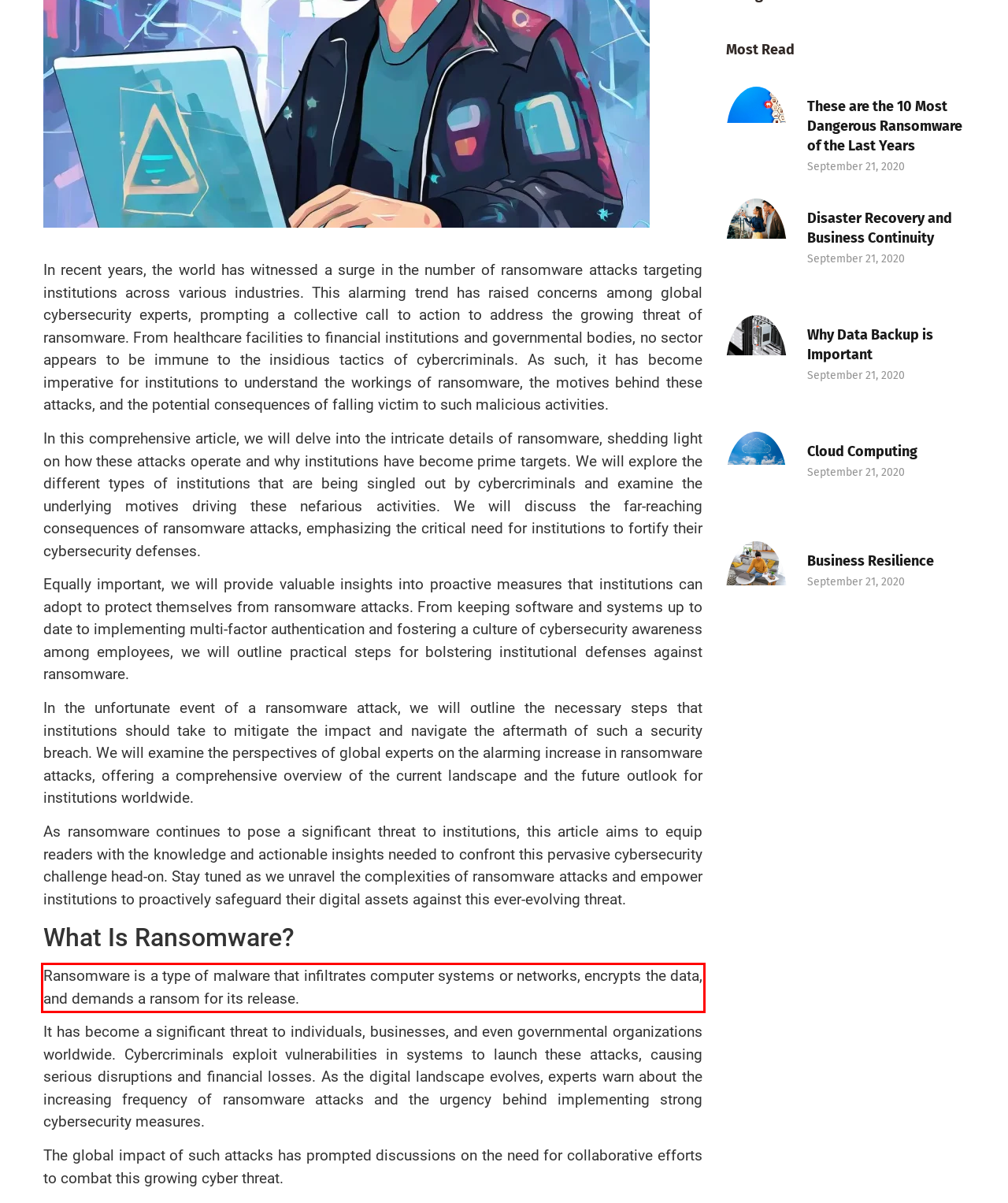Within the screenshot of the webpage, locate the red bounding box and use OCR to identify and provide the text content inside it.

Ransomware is a type of malware that infiltrates computer systems or networks, encrypts the data, and demands a ransom for its release.